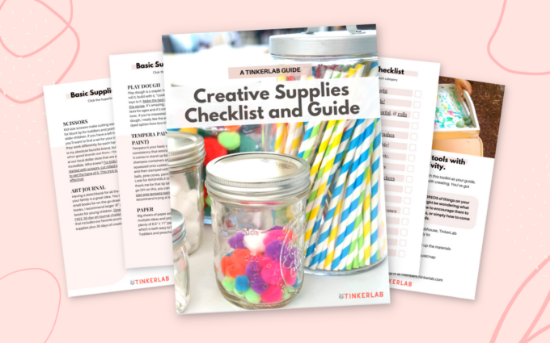What is inside the prominent jar?
Based on the image content, provide your answer in one word or a short phrase.

Colorful craft supplies